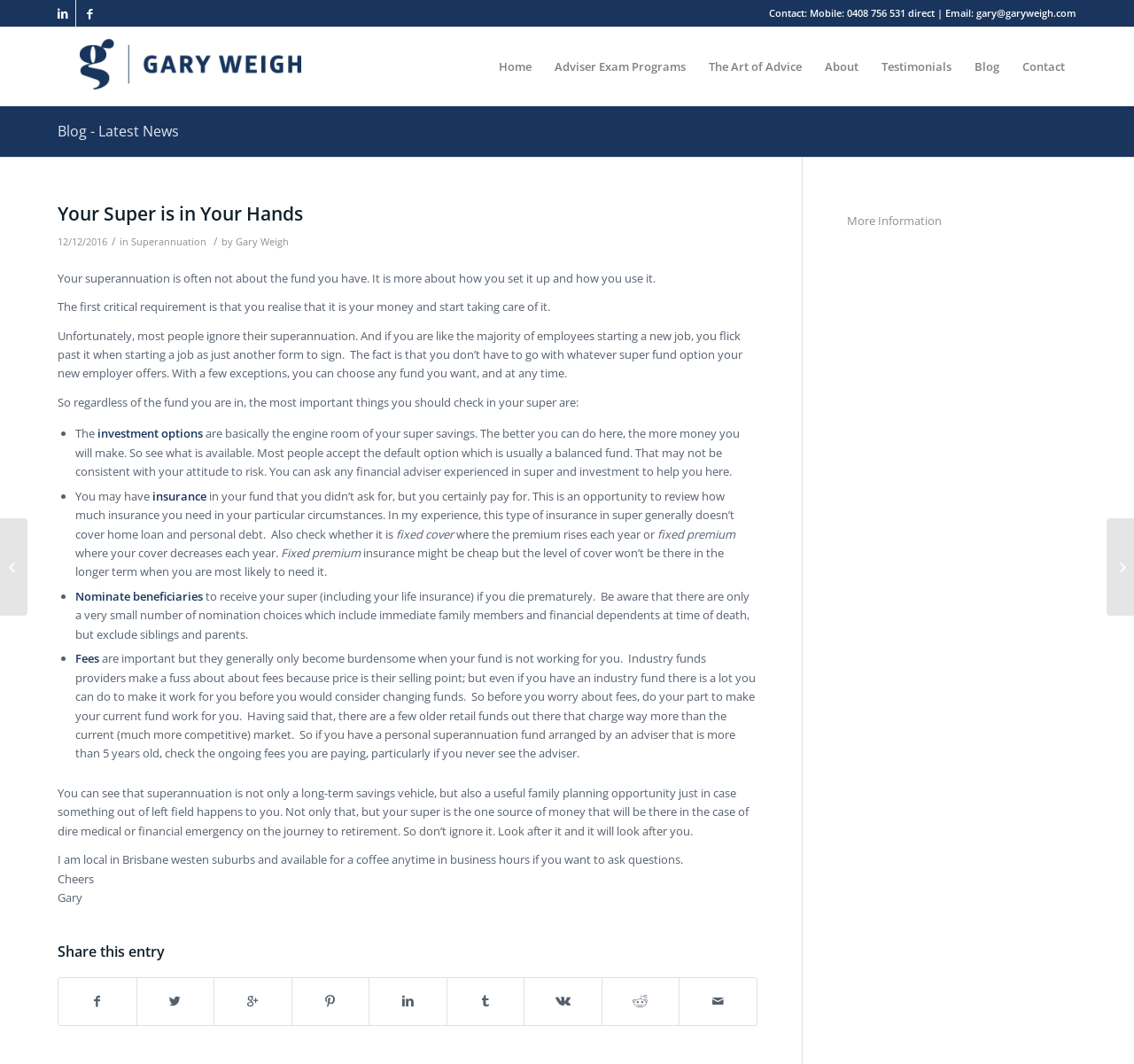Provide the bounding box coordinates of the HTML element this sentence describes: "alt="Gary Weigh"". The bounding box coordinates consist of four float numbers between 0 and 1, i.e., [left, top, right, bottom].

[0.051, 0.026, 0.285, 0.099]